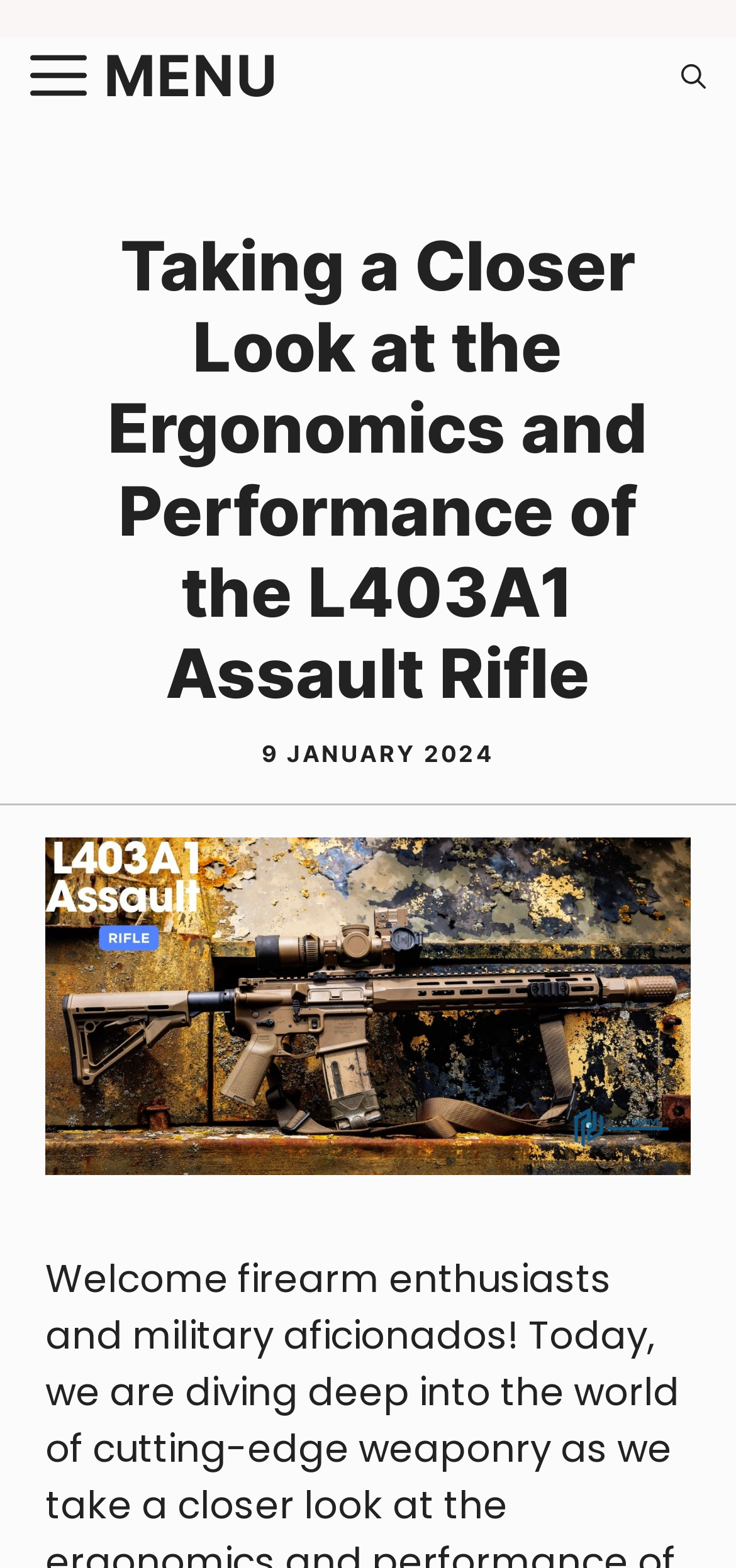Extract the heading text from the webpage.

Taking a Closer Look at the Ergonomics and Performance of the L403A1 Assault Rifle